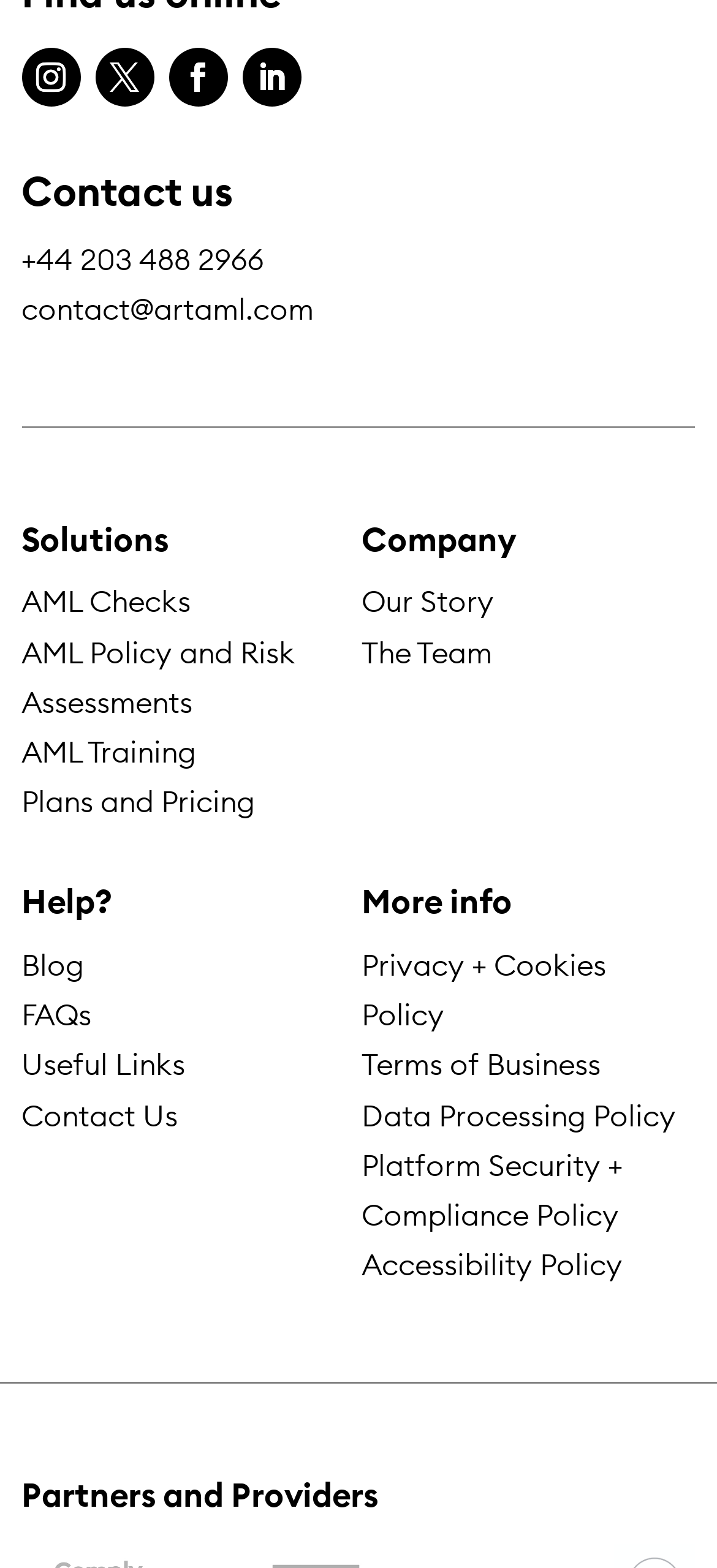Identify the bounding box coordinates of the element that should be clicked to fulfill this task: "Go to Plans and Pricing". The coordinates should be provided as four float numbers between 0 and 1, i.e., [left, top, right, bottom].

[0.03, 0.499, 0.356, 0.523]